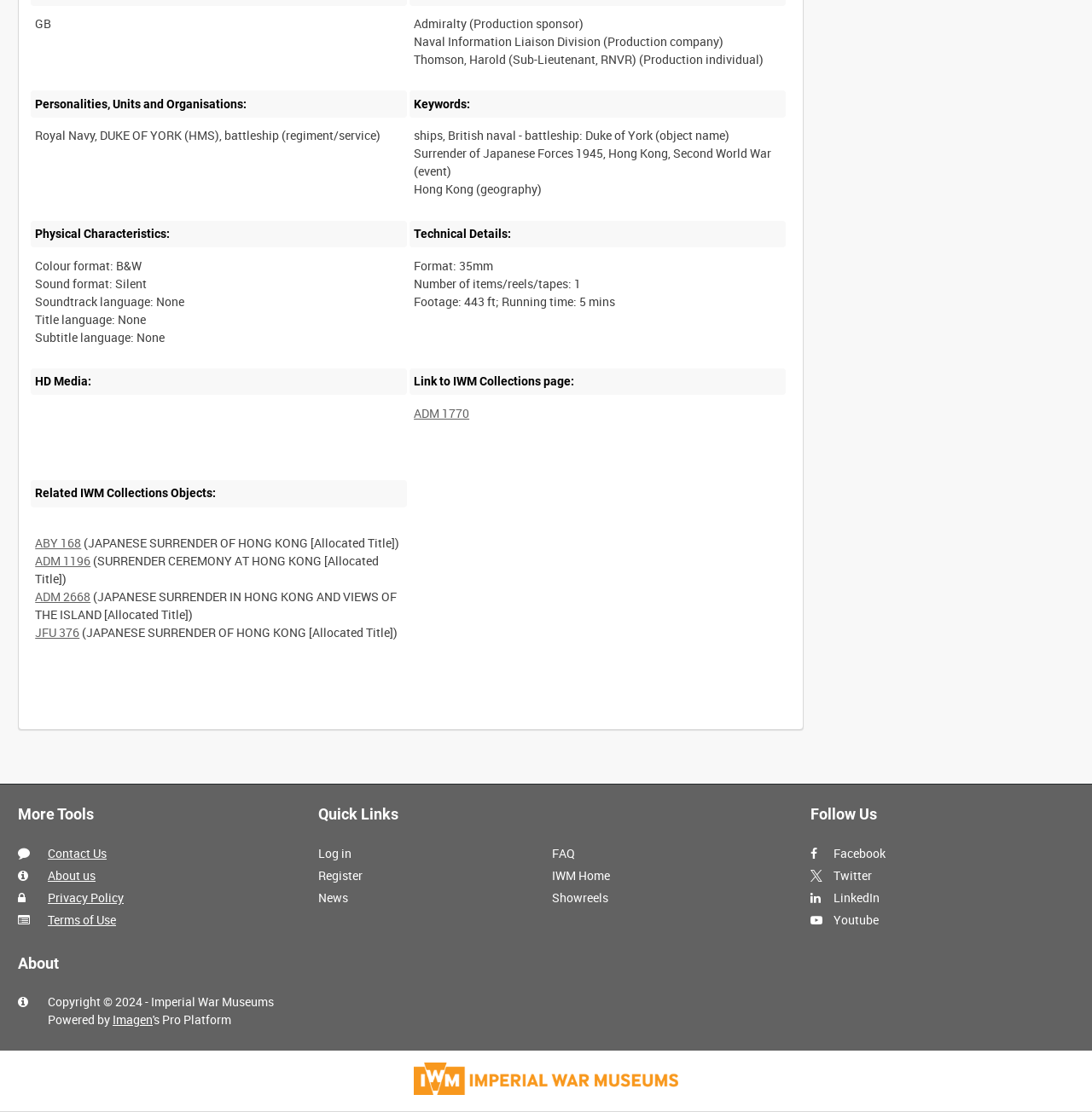Can you find the bounding box coordinates for the element to click on to achieve the instruction: "View related IWM Collections Objects: ABY 168"?

[0.032, 0.481, 0.074, 0.495]